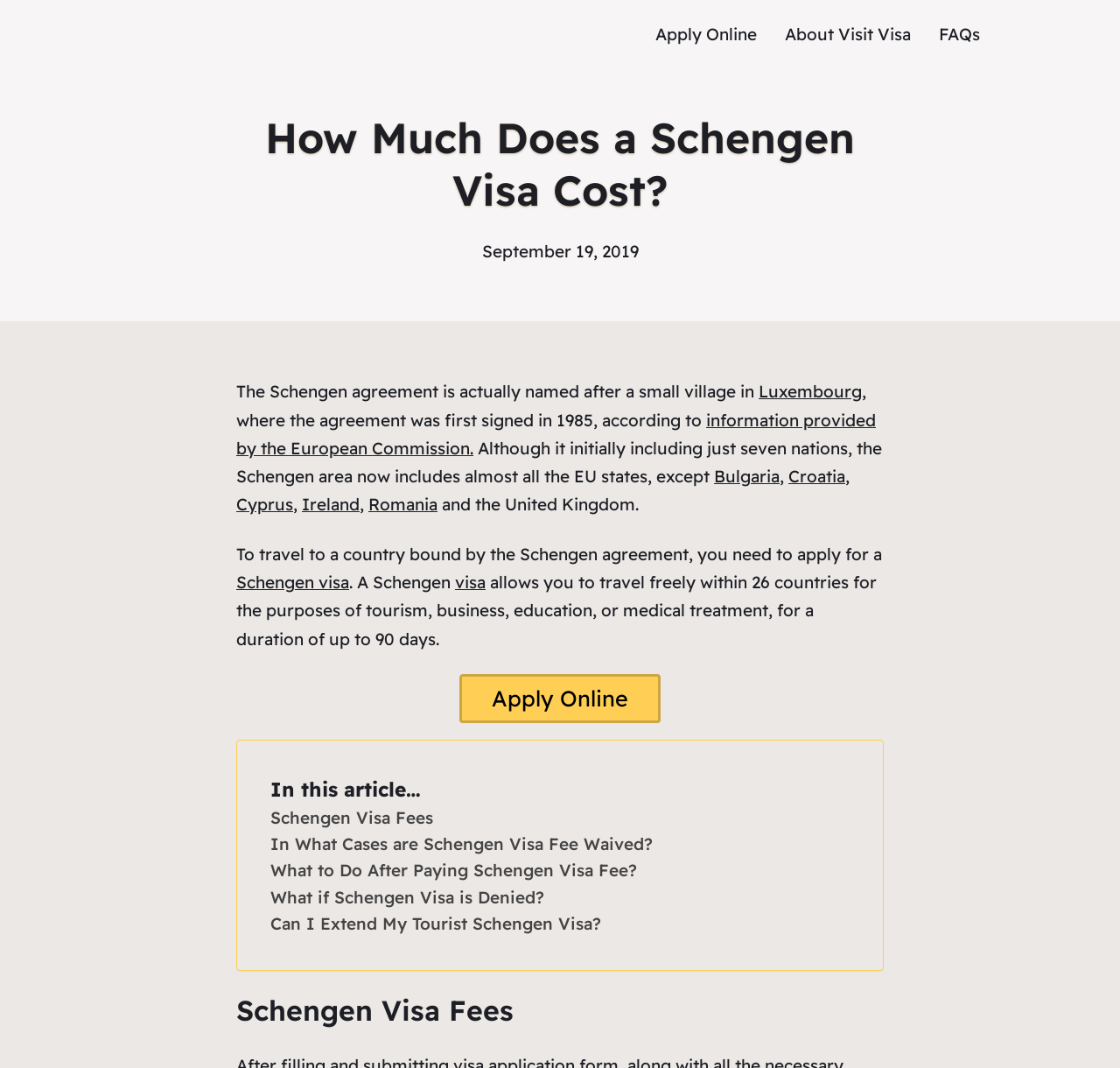Pinpoint the bounding box coordinates of the area that should be clicked to complete the following instruction: "Learn more about 'Luxembourg'". The coordinates must be given as four float numbers between 0 and 1, i.e., [left, top, right, bottom].

[0.677, 0.357, 0.77, 0.376]